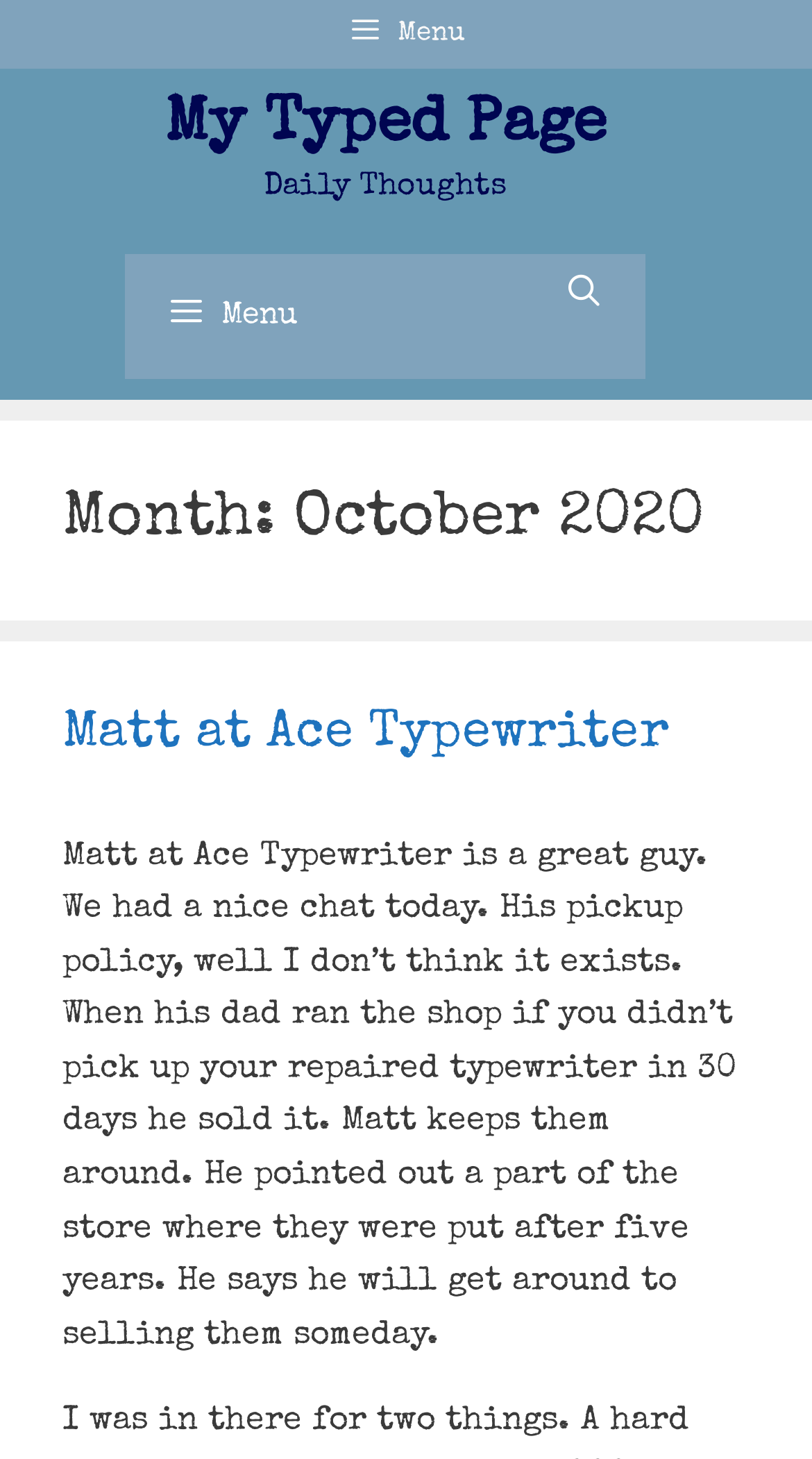What is the name of the shop mentioned in the article?
Answer the question in as much detail as possible.

The article mentions a shop called Ace Typewriter, which is owned by Matt. This information is obtained from the heading 'Matt at Ace Typewriter' and the subsequent paragraph that describes the shop.